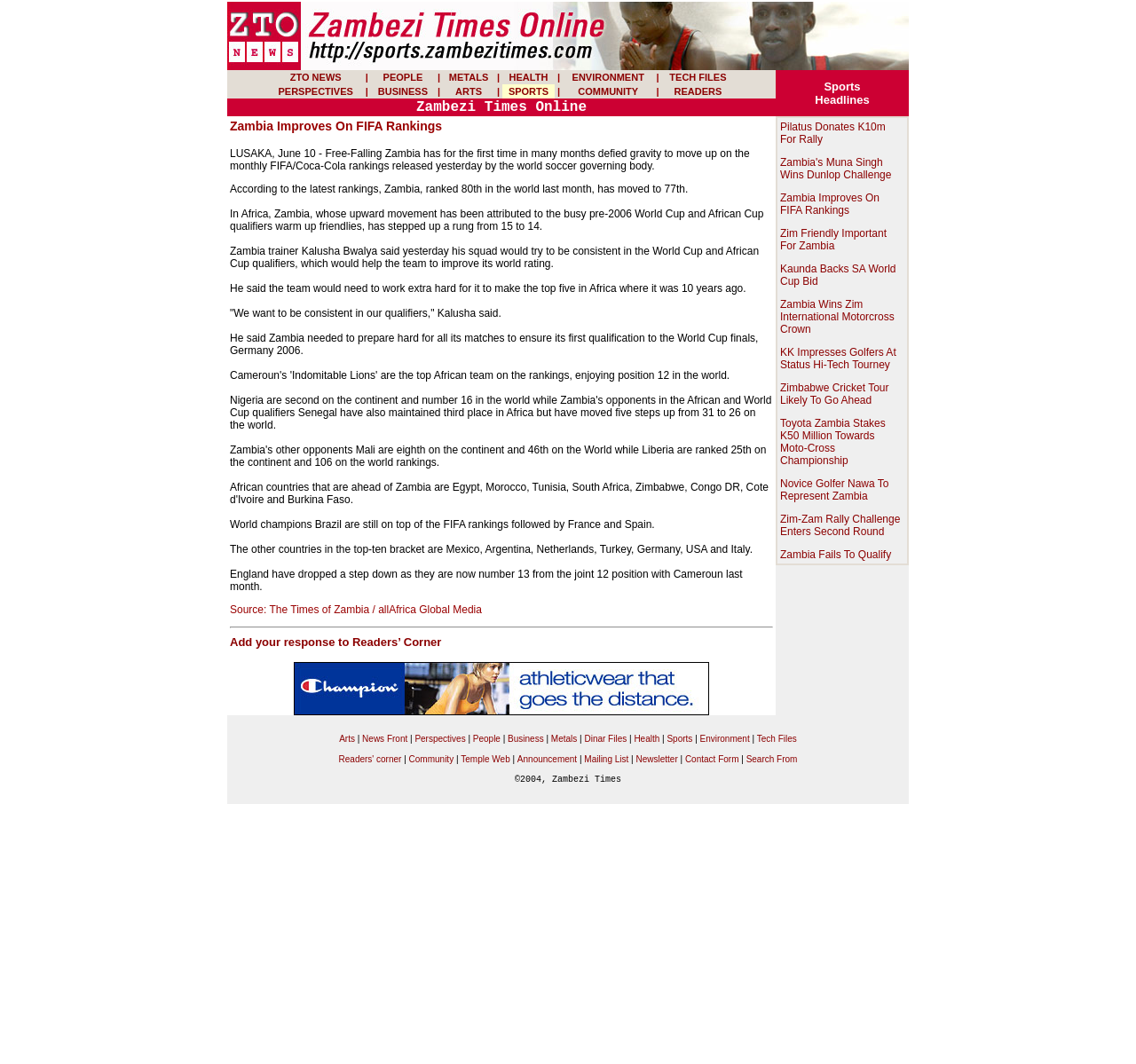Provide a thorough summary of the webpage.

The webpage is a sports news section from ZTO, with a focus on Zambian sports news. At the top, there is a logo image and a navigation menu with links to various sections such as news, people, metals, health, environment, tech files, perspectives, business, arts, sports, community, and readers.

Below the navigation menu, there is a section with a heading "Sports Headlines" and a link to "Zambezi Times Online". The main content of the page is an article titled "Zambia Improves On FIFA Rankings", which discusses Zambia's recent improvement in the FIFA rankings. The article is divided into several paragraphs and includes quotes from Zambia's trainer, Kalusha Bwalya.

To the right of the article, there is a section with a list of sports news headlines, including "Pilatus Donates K10m For Rally", "Zambia's Muna Singh Wins Dunlop Challenge", and "Zambia Fails To Qualify". Each headline is a link to a separate article.

At the bottom of the page, there is an advertisement image with a woman athlete.